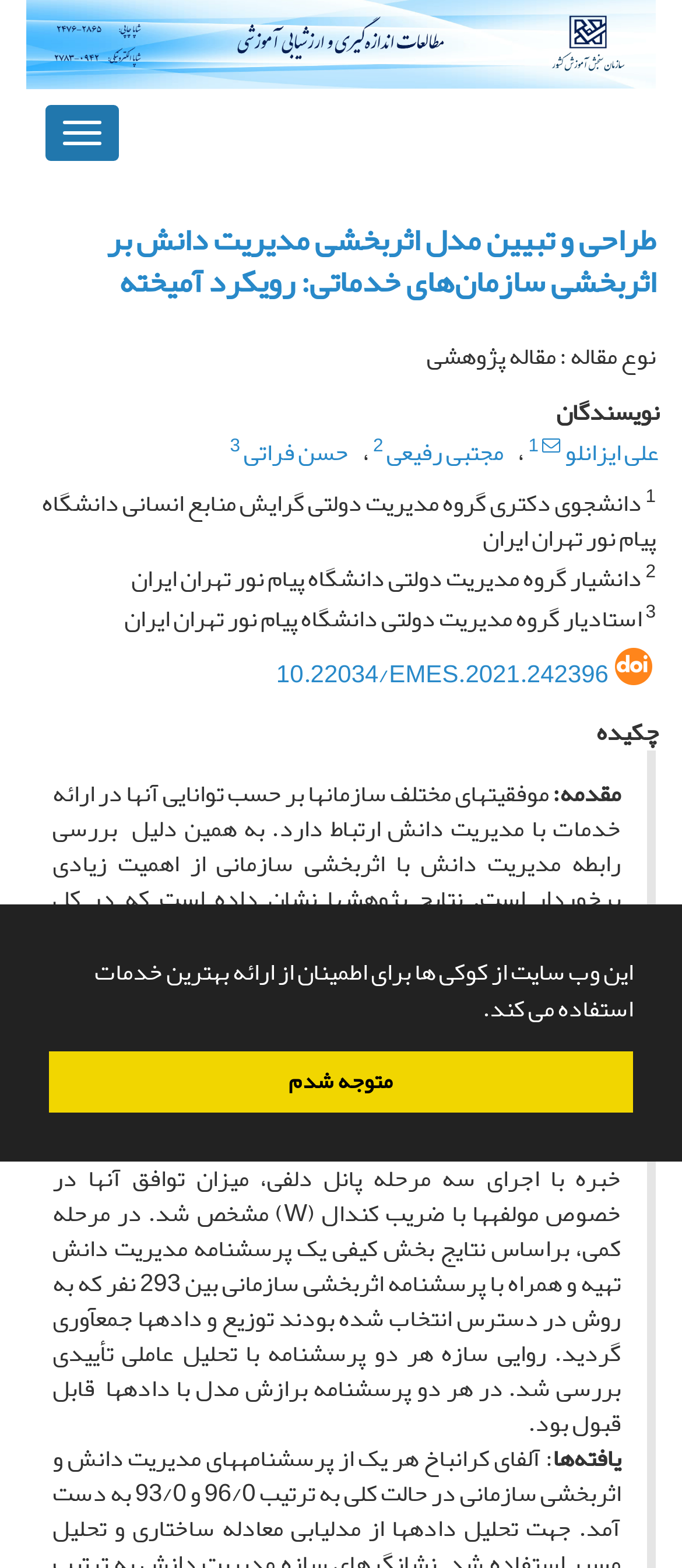Construct a comprehensive description capturing every detail on the webpage.

This webpage appears to be a research article or academic paper. At the top, there is a banner with a cookie consent message, which can be dismissed or learned more about. Below the banner, there is a large heading that spans the width of the page, which is the title of the article.

To the left of the heading, there is a small image, and below the heading, there is a button to toggle navigation. The article's title is also a link, which likely leads to the same page or a similar page.

The article has several sections, including a section for authors, which lists three authors with their respective affiliations and superscript numbers. Below the authors' section, there is a section for the article type, which is a research article.

The main content of the article starts with an abstract or introduction, which discusses the importance of knowledge management in organizations. The text is divided into several sections, including "روش" (method) and "یافته‌ها" (findings), which suggest that the article follows a traditional research paper structure.

Throughout the article, there are several links, including a DOI (digital object identifier) link, which likely leads to a citation or reference for the article. The article's text is dense and academic, suggesting that it is intended for an audience with a background in research or academia.